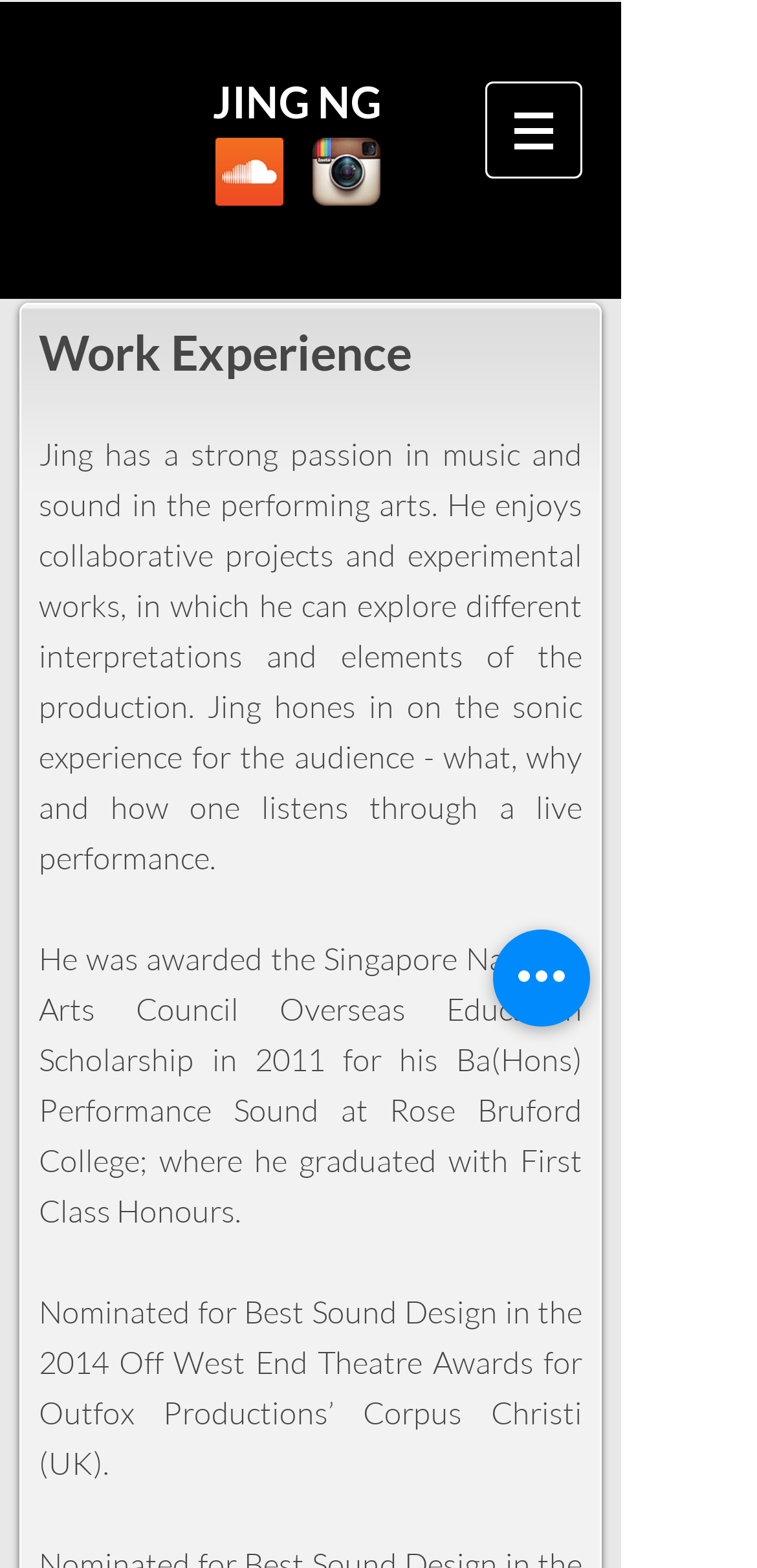Give a concise answer using one word or a phrase to the following question:
What is the name of the college where Jing graduated with First Class Honours?

Rose Bruford College